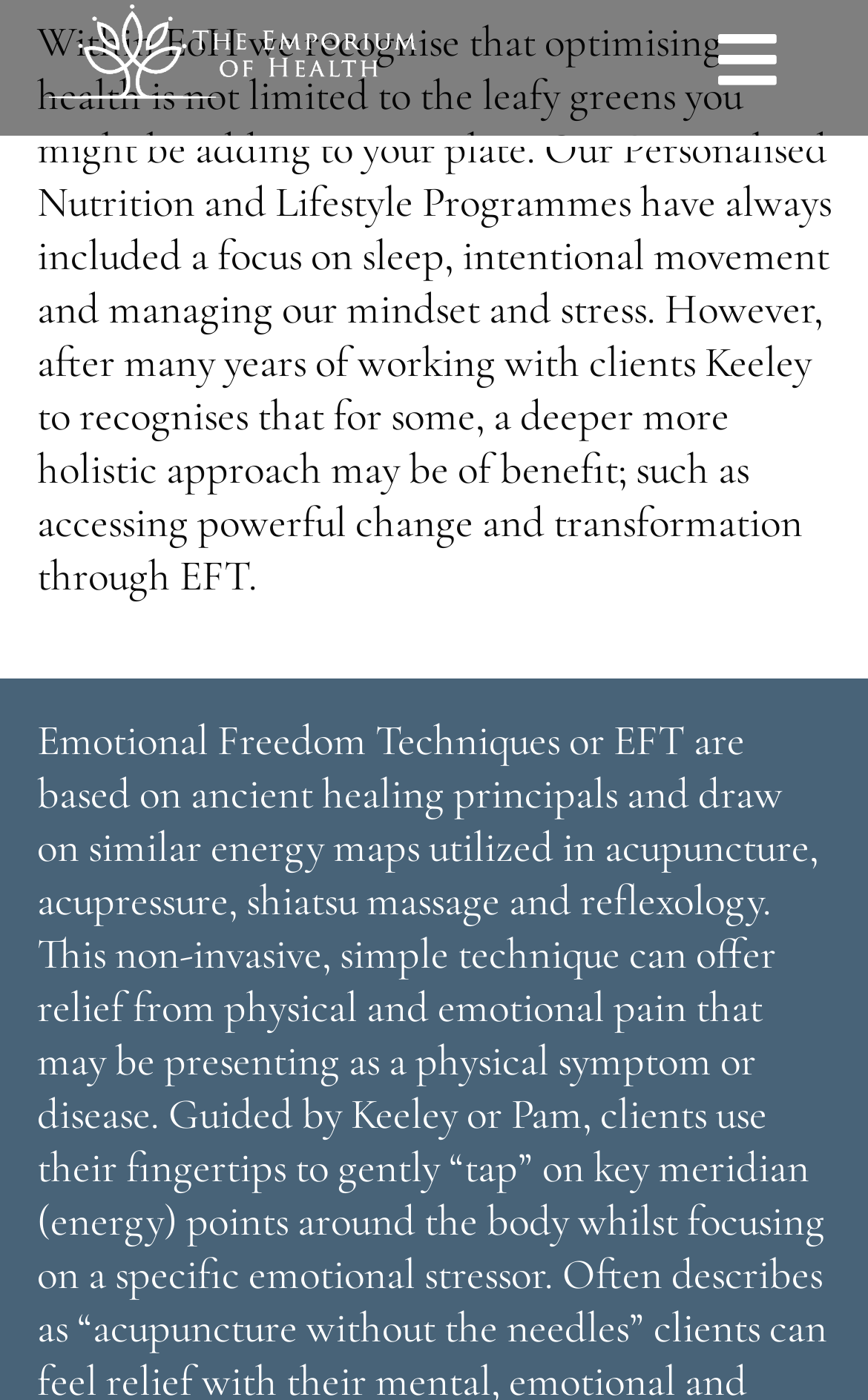What is the purpose of the button with the text 'Toggle Navigation'?
Please answer the question with a single word or phrase, referencing the image.

to expand or collapse the navigation menu